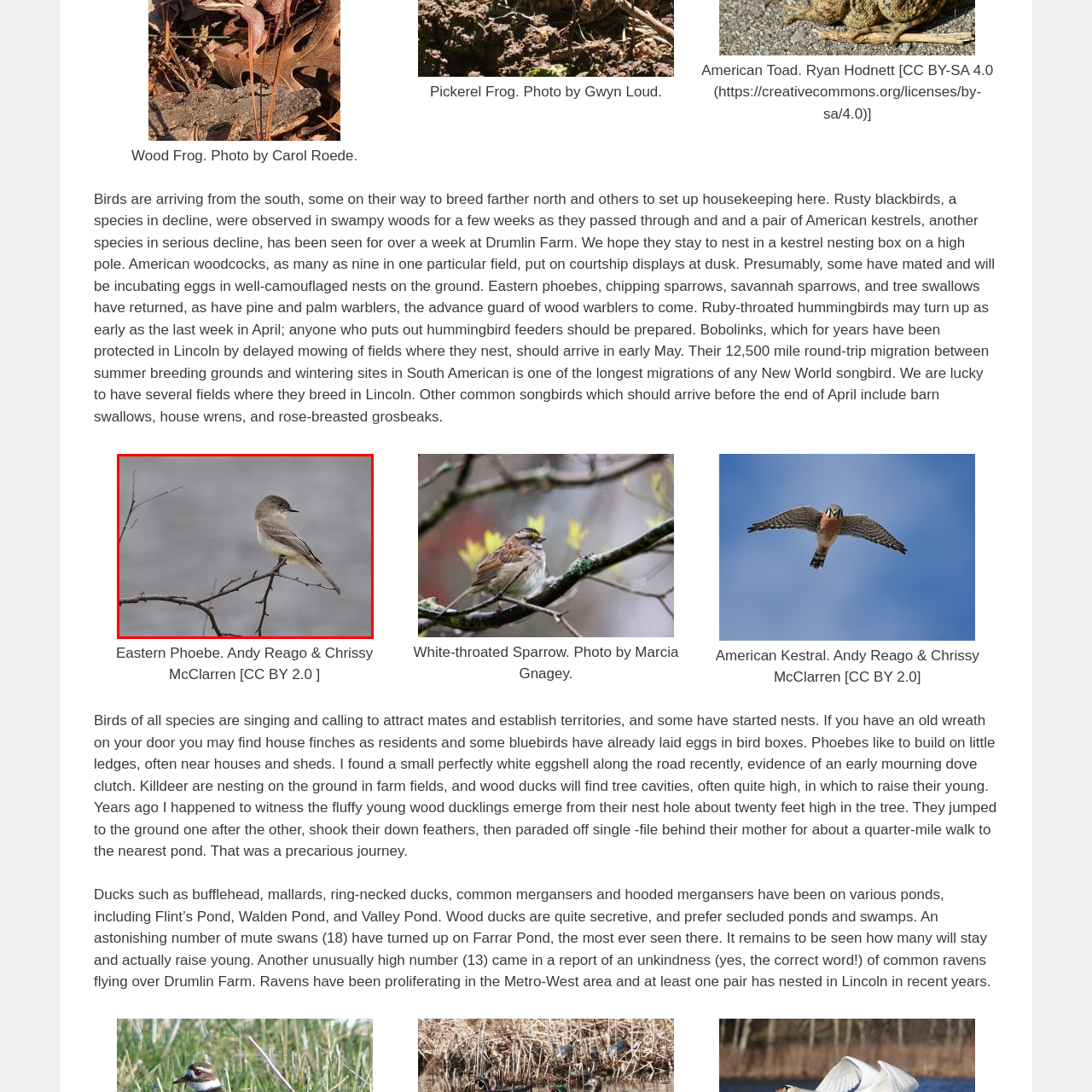Where do Eastern Phoebes migrate from in the winter?
Examine the red-bounded area in the image carefully and respond to the question with as much detail as possible.

The caption states that Eastern Phoebes return from their winter habitats in the southern United States and Mexico to establish nesting territories, indicating that they migrate from these regions during the winter months.